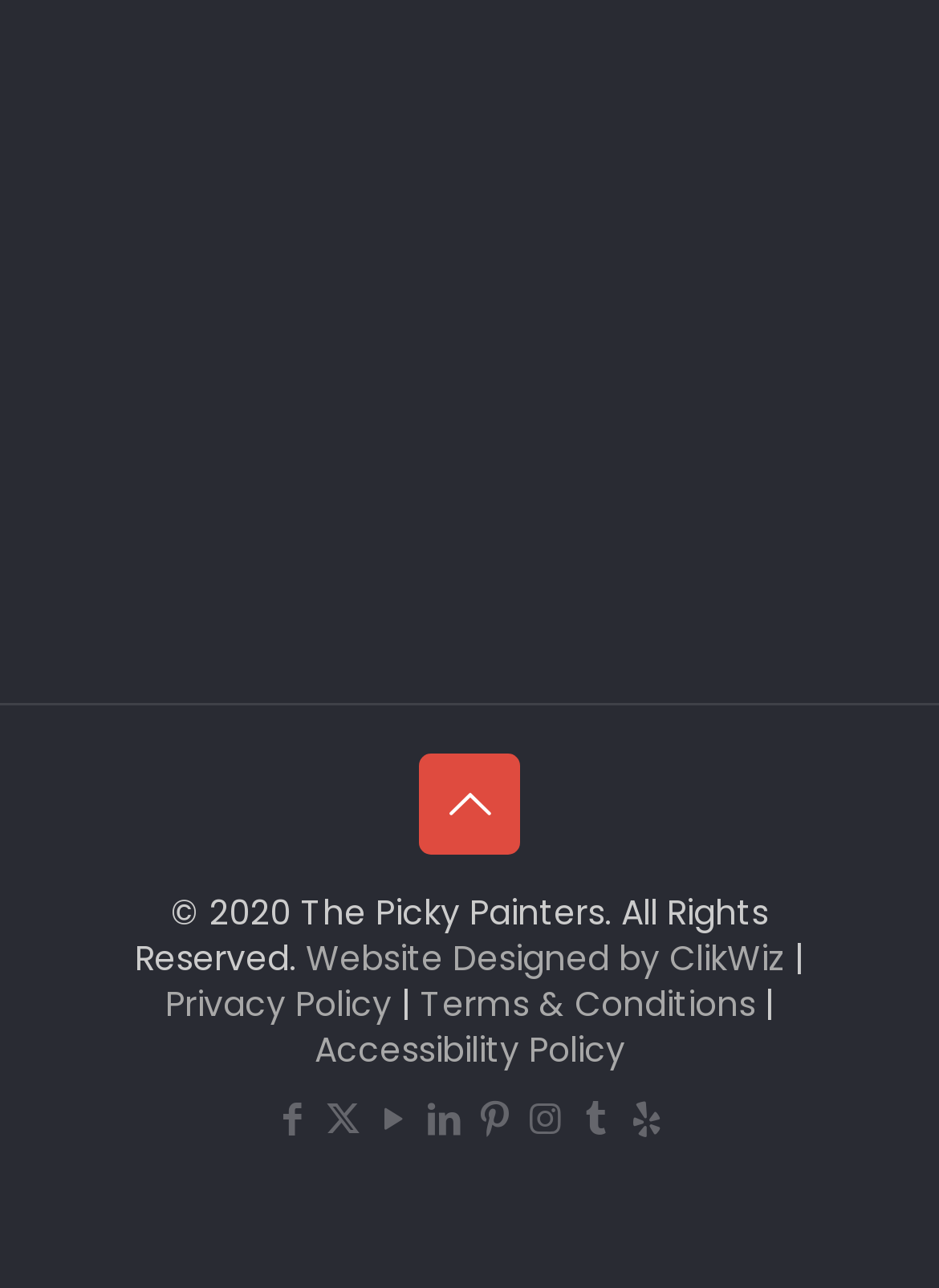Please identify the bounding box coordinates of the region to click in order to complete the given instruction: "Go to the Facebook page". The coordinates should be four float numbers between 0 and 1, i.e., [left, top, right, bottom].

[0.292, 0.848, 0.331, 0.887]